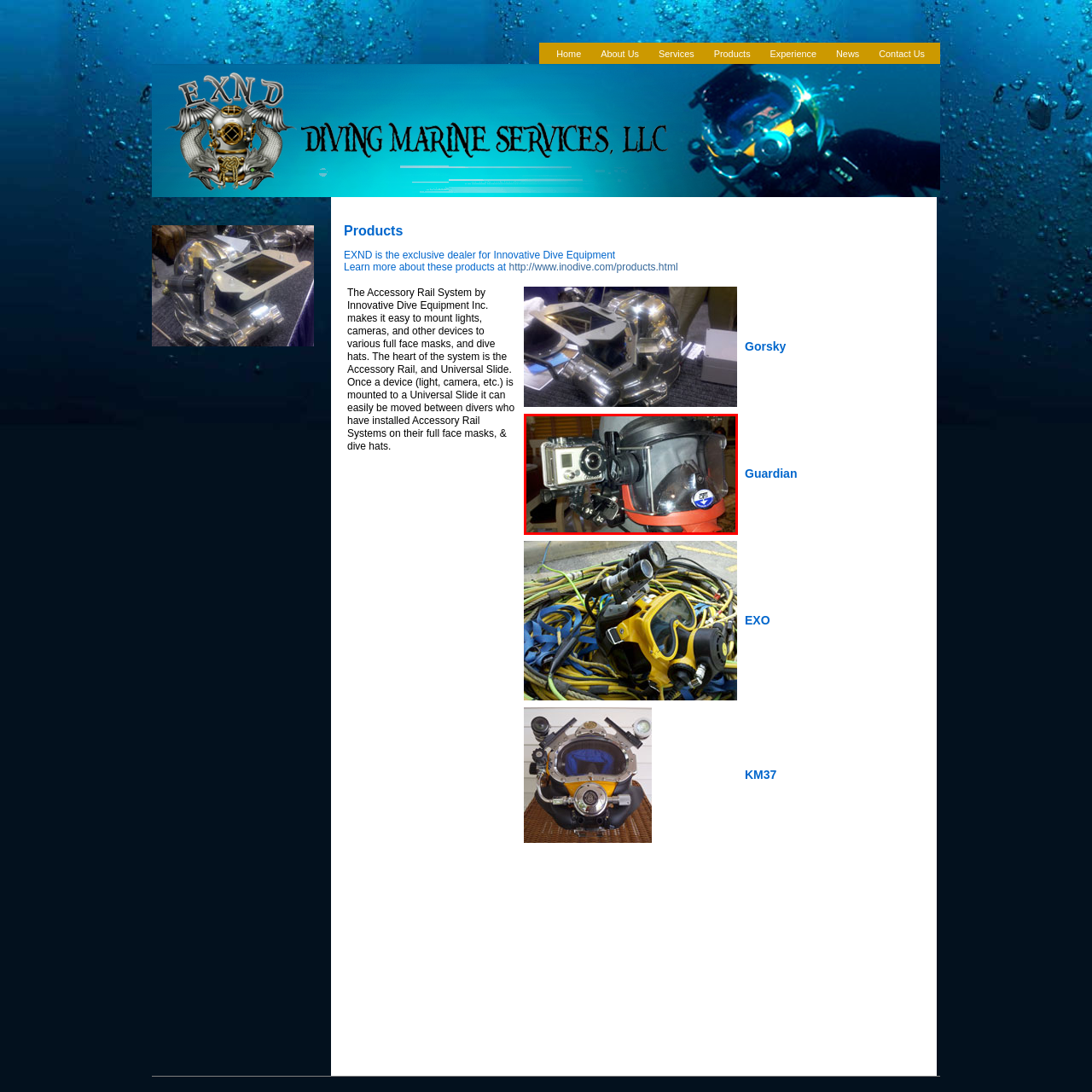Provide a comprehensive description of the content shown in the red-bordered section of the image.

The image showcases a full face mask equipped with an innovative accessory rail system designed for diving applications. Mounted on the side of the mask is a compact action camera, ideal for capturing underwater adventures. The mask features a robust design, with clear visibility provided by its large, transparent visor. Additionally, the mask is attached to a bright red harness, enhancing both functionality and safety. This setup exemplifies the versatility of the accessory rail system, which allows divers to easily attach and switch out devices like cameras and lights, making it a valuable addition to any diving gear.